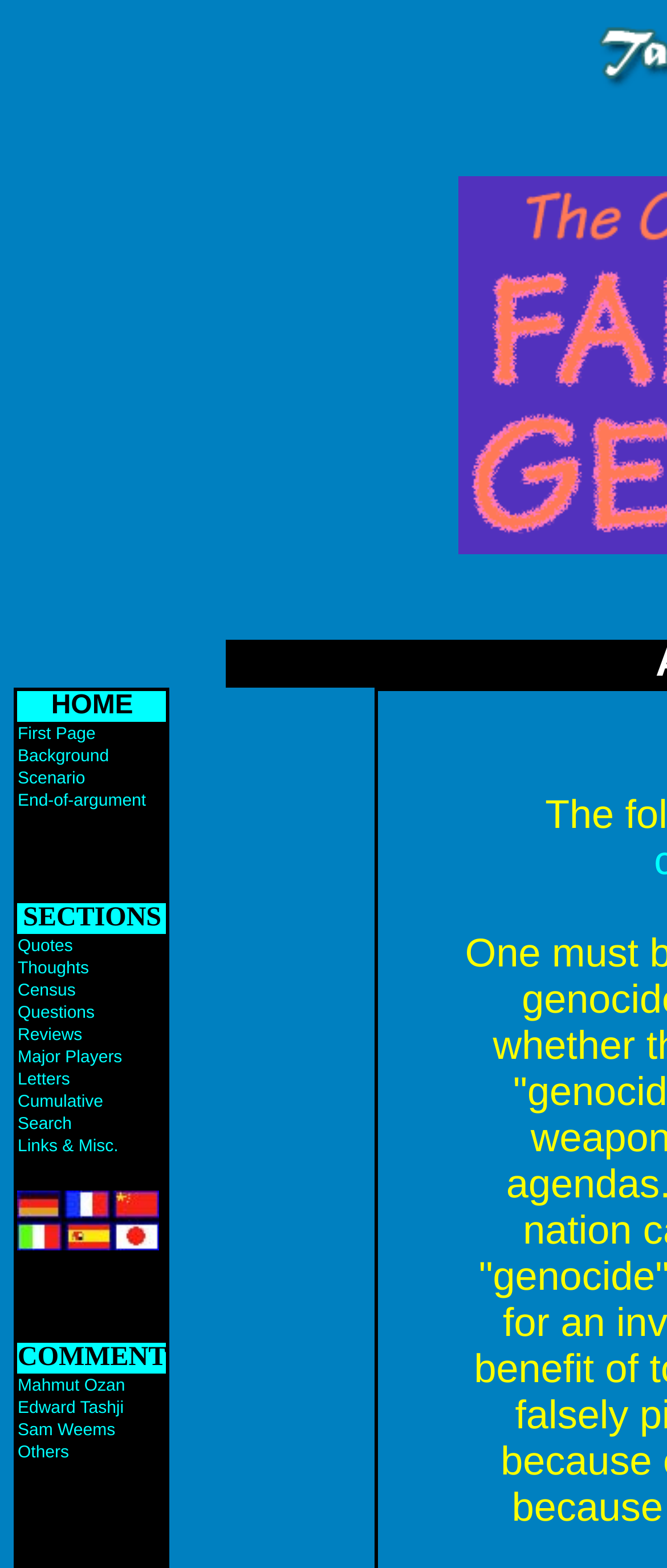Please identify the bounding box coordinates of the area I need to click to accomplish the following instruction: "Translate the page".

[0.026, 0.783, 0.239, 0.802]